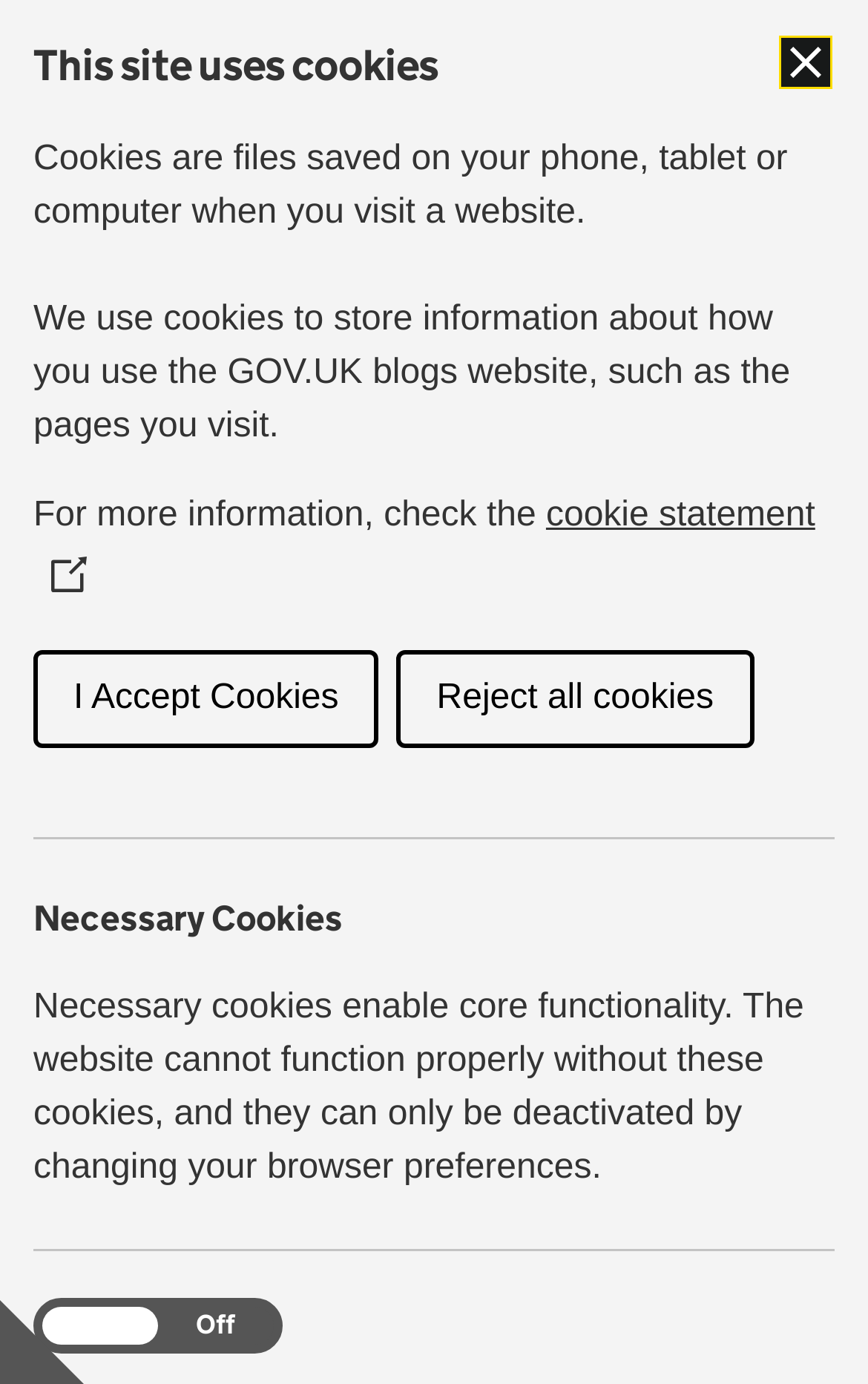Pinpoint the bounding box coordinates of the clickable area necessary to execute the following instruction: "Read the 'Updating the GOV.UK licence finder' blog post". The coordinates should be given as four float numbers between 0 and 1, namely [left, top, right, bottom].

[0.038, 0.566, 0.962, 0.679]